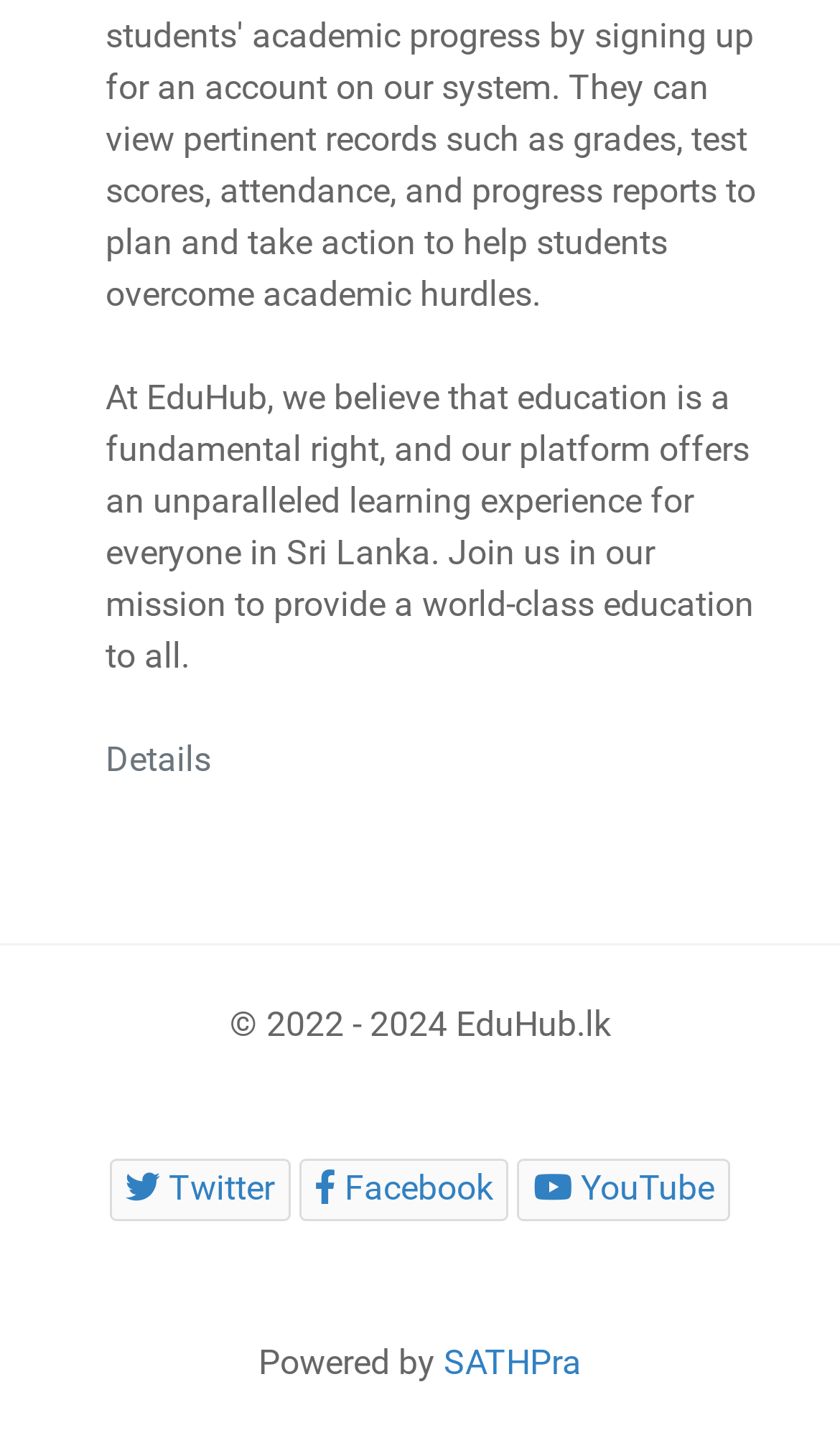Identify the bounding box of the UI element that matches this description: "Twitter".

[0.13, 0.802, 0.345, 0.846]